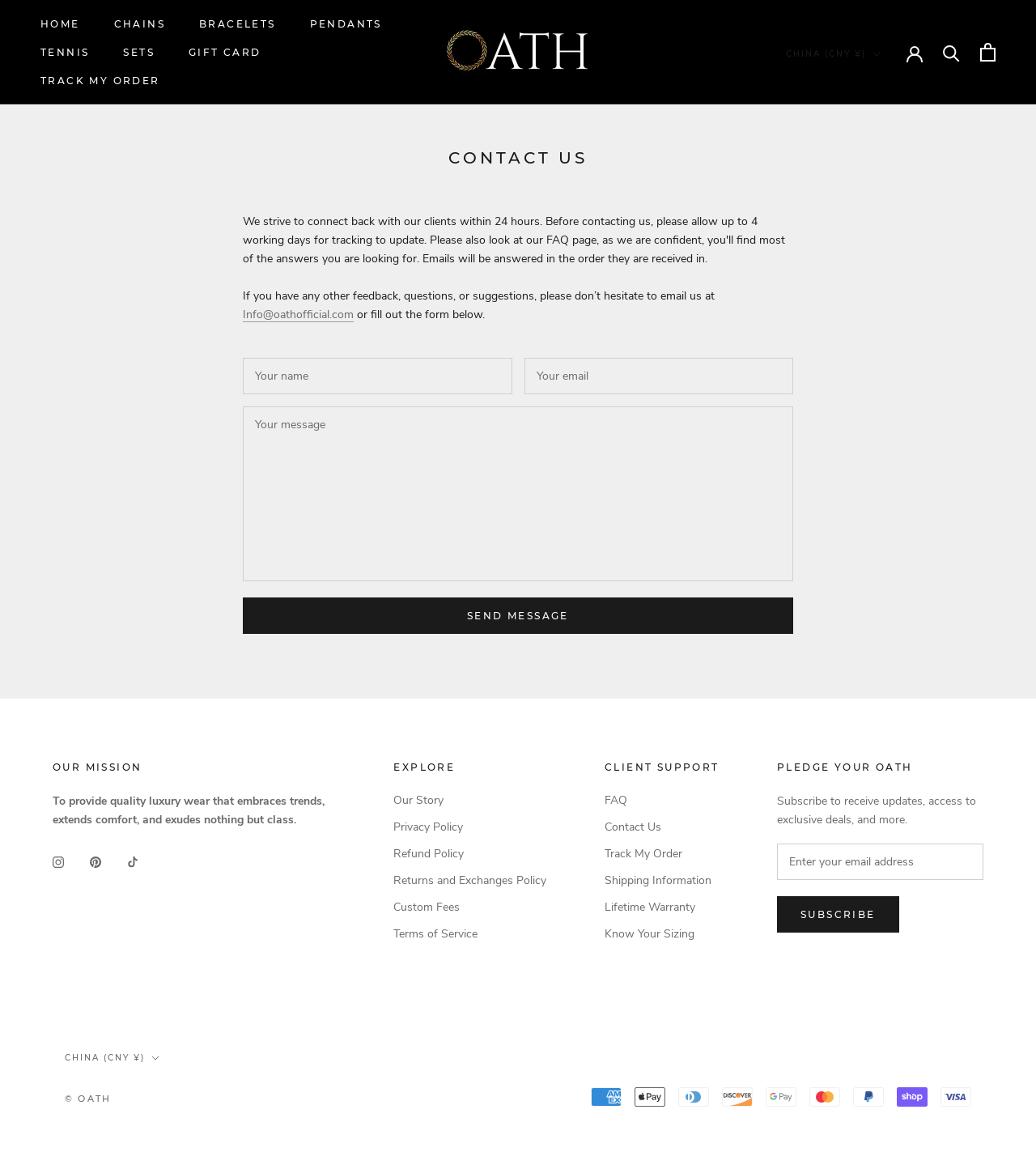Given the webpage screenshot and the description, determine the bounding box coordinates (top-left x, top-left y, bottom-right x, bottom-right y) that define the location of the UI element matching this description: parent_node: Country/region aria-label="Open cart"

[0.946, 0.037, 0.961, 0.054]